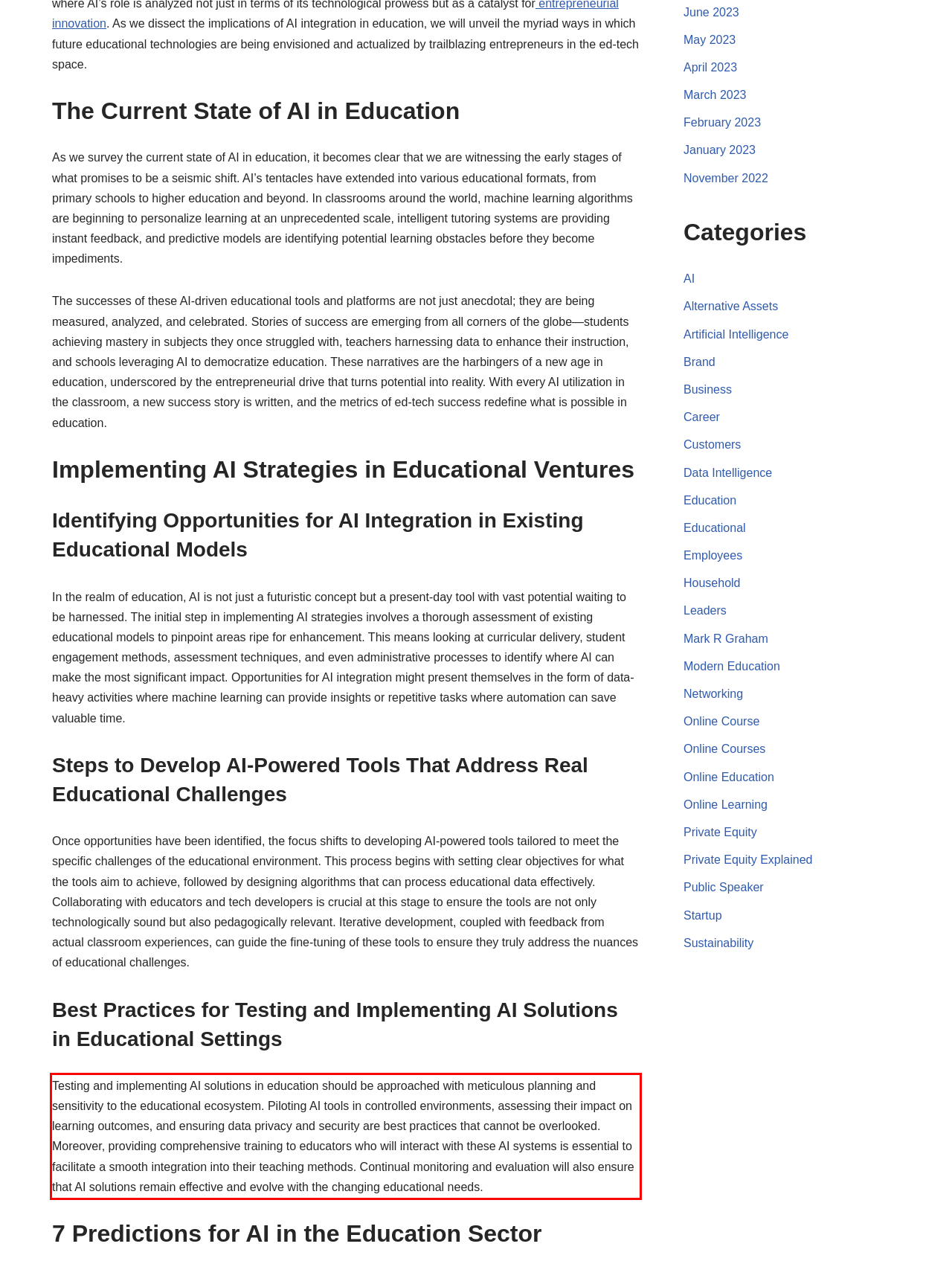View the screenshot of the webpage and identify the UI element surrounded by a red bounding box. Extract the text contained within this red bounding box.

Testing and implementing AI solutions in education should be approached with meticulous planning and sensitivity to the educational ecosystem. Piloting AI tools in controlled environments, assessing their impact on learning outcomes, and ensuring data privacy and security are best practices that cannot be overlooked. Moreover, providing comprehensive training to educators who will interact with these AI systems is essential to facilitate a smooth integration into their teaching methods. Continual monitoring and evaluation will also ensure that AI solutions remain effective and evolve with the changing educational needs.